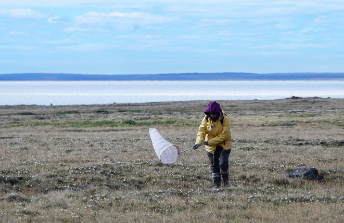Offer a detailed explanation of the image.

In this image, a field technician is actively collecting arthropod specimens in a picturesque natural setting near Cambridge Bay, Nunavut. Dressed in a bright yellow jacket with a hood and accompanied by purple headgear, the technician is seen skillfully wielding a large net against a backdrop of sprawling grasslands and a serene water body shimmering under the clear blue sky. The landscape features a diverse array of vegetation and subtle flowers, reflecting the rich biodiversity of the region. This scene illustrates the crucial hands-on work involved in biodiversity monitoring, underscoring the blend of technology and local knowledge essential for studying ecosystems in Canada’s North.